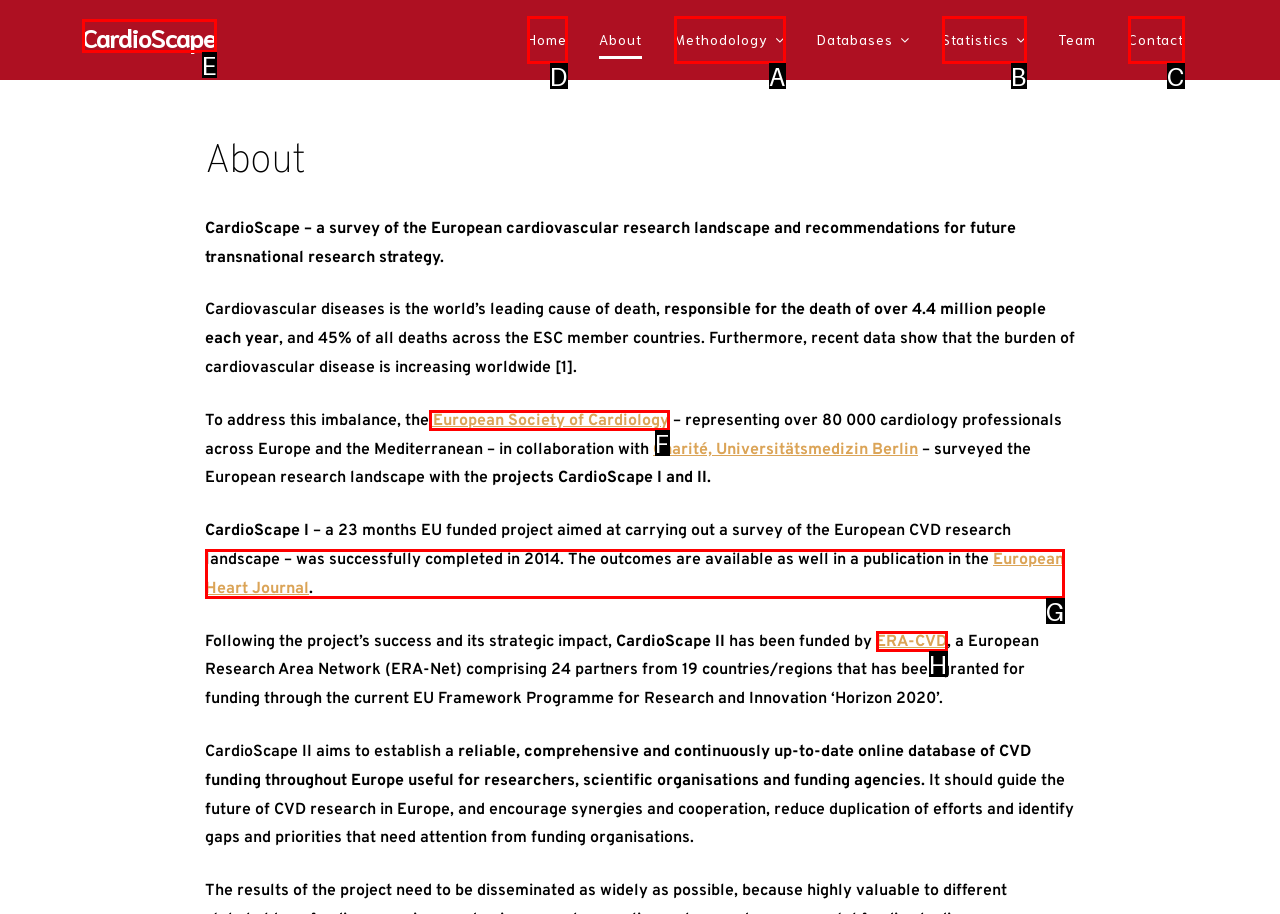From the available options, which lettered element should I click to complete this task: Read the news about Gilrace Masonry?

None